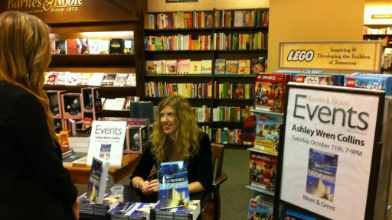Thoroughly describe the content and context of the image.

The image features Ashley Wren Collins, a talented writer, engaged in a book signing event at a Barnes & Noble store. She is seated at a table adorned with her books, interacting with a fan who appears eager to converse. Behind her, the cozy atmosphere of the bookstore is filled with shelves stocked with a variety of books, setting a warm backdrop for the event. Prominently displayed near her is a sign announcing the event details, including a meet and greet scheduled for a specific date and time. This scene captures the spirit of literary engagement and community, showcasing Ashley's role as an author and her connection with her readers.